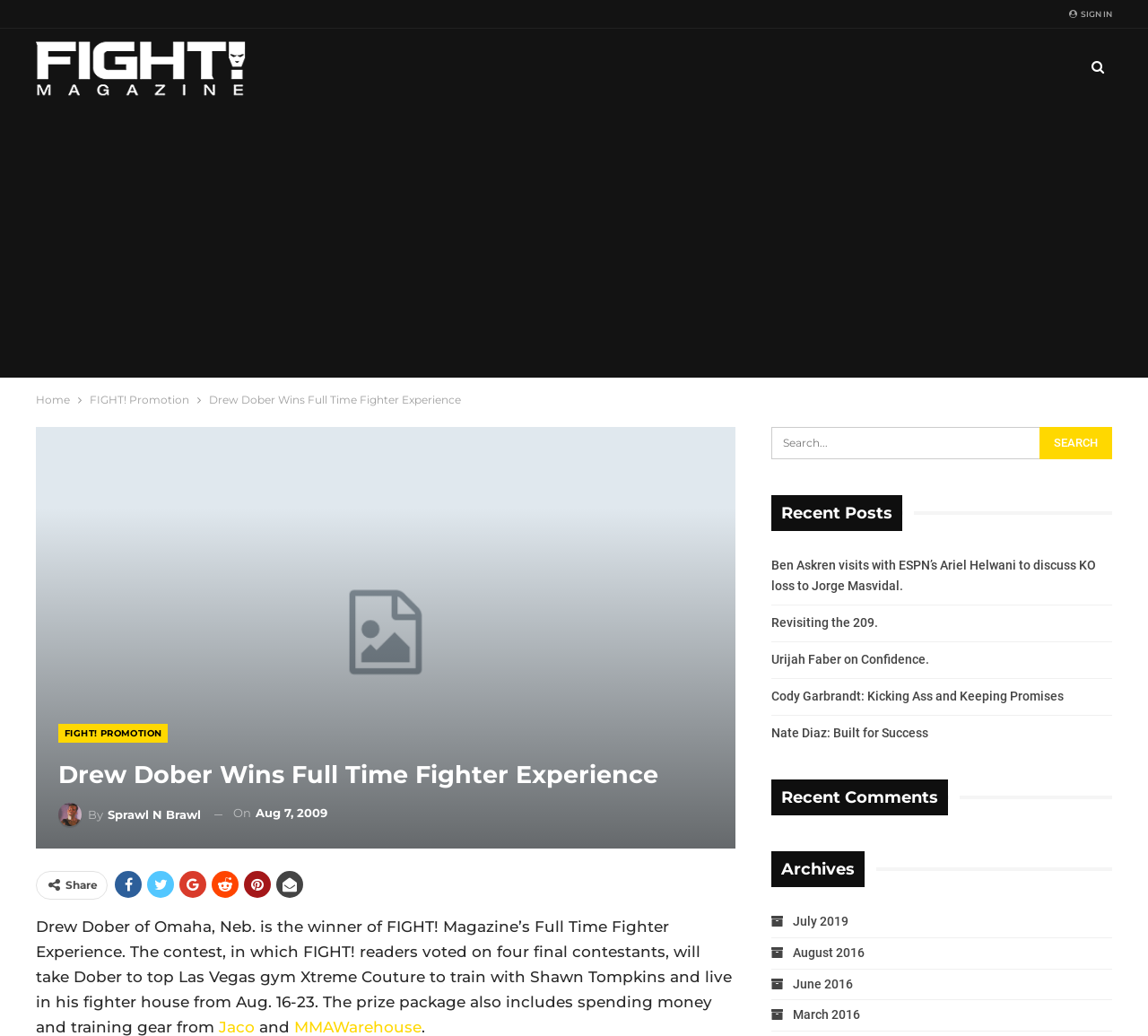Given the content of the image, can you provide a detailed answer to the question?
What is the name of the company that provided training gear as part of the prize package?

The answer can be found in the main article section of the webpage, where it is stated that 'The prize package also includes spending money and training gear from Jaco and MMAWarehouse.'